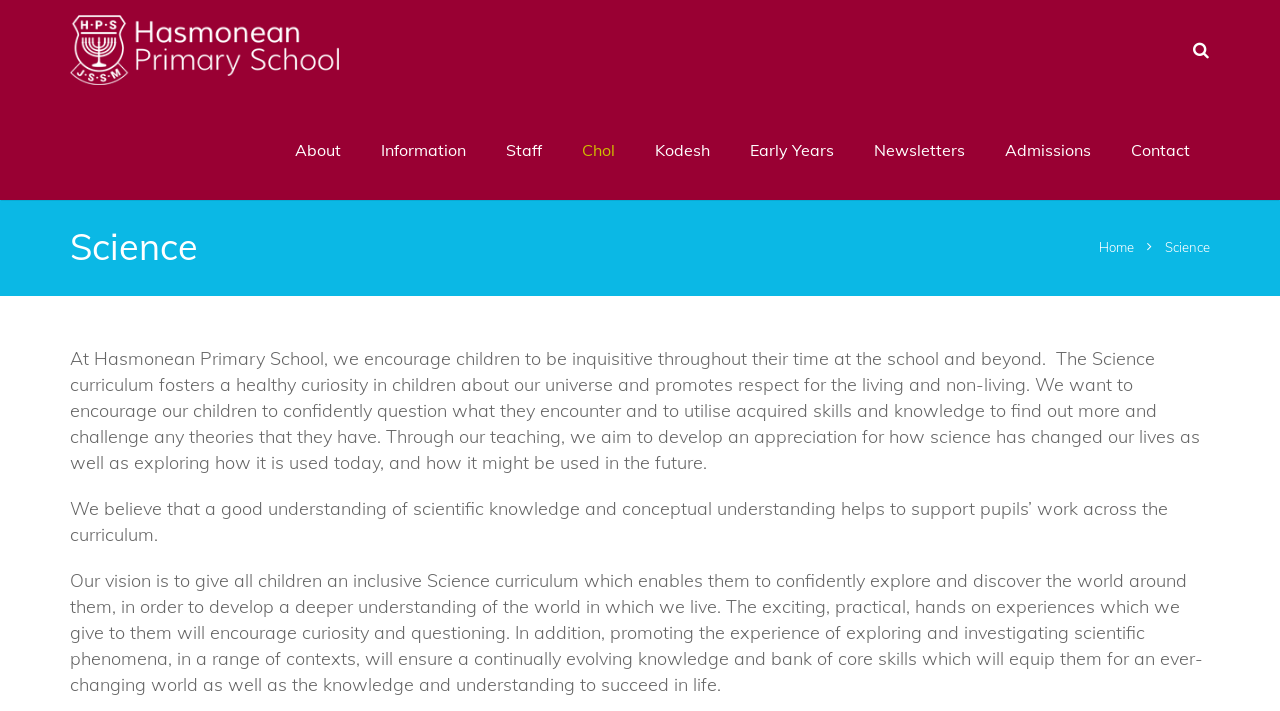Find the bounding box coordinates of the element to click in order to complete this instruction: "contact the school". The bounding box coordinates must be four float numbers between 0 and 1, denoted as [left, top, right, bottom].

[0.868, 0.176, 0.945, 0.246]